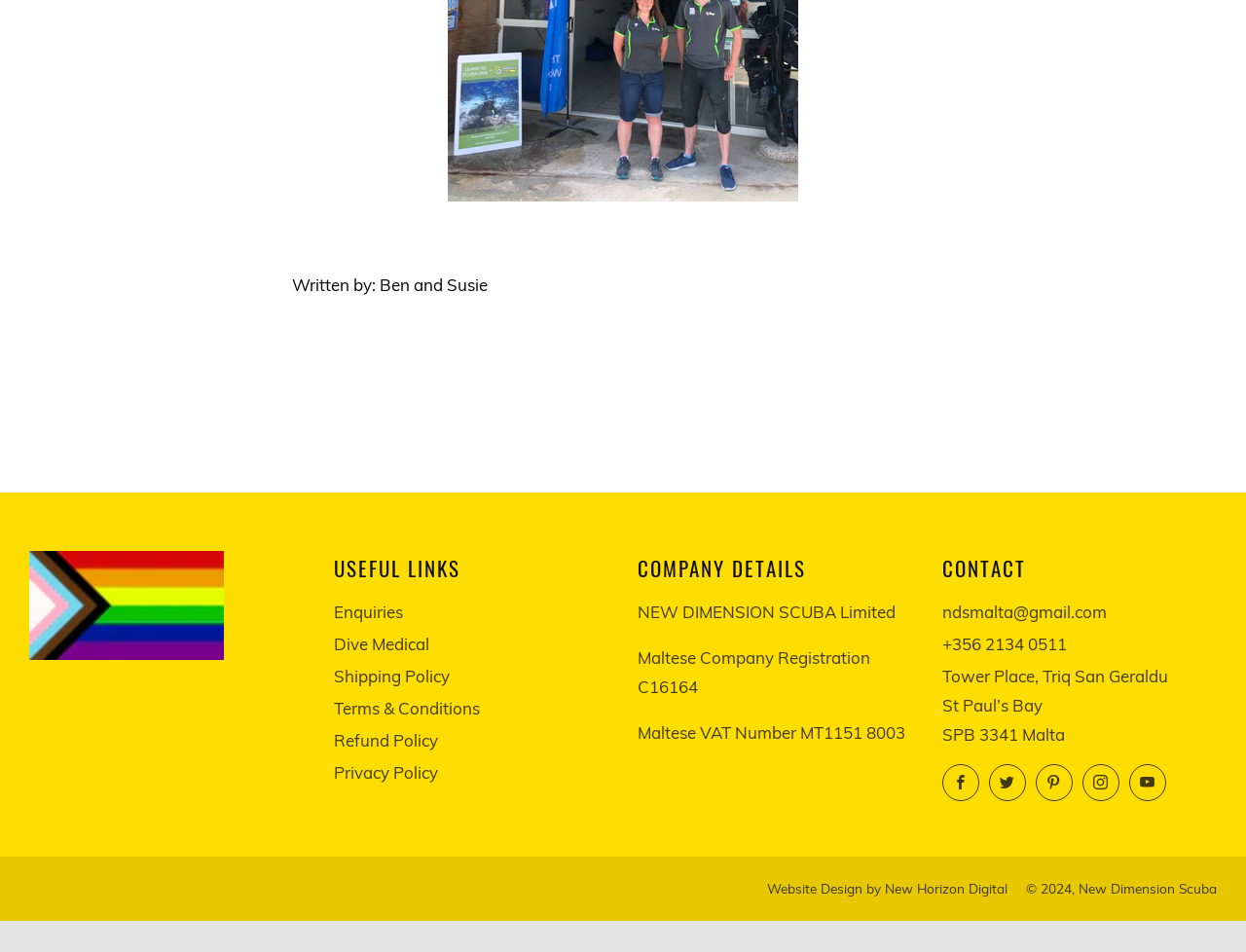Please indicate the bounding box coordinates for the clickable area to complete the following task: "Read about Connor, the man behind the designs". The coordinates should be specified as four float numbers between 0 and 1, i.e., [left, top, right, bottom].

None